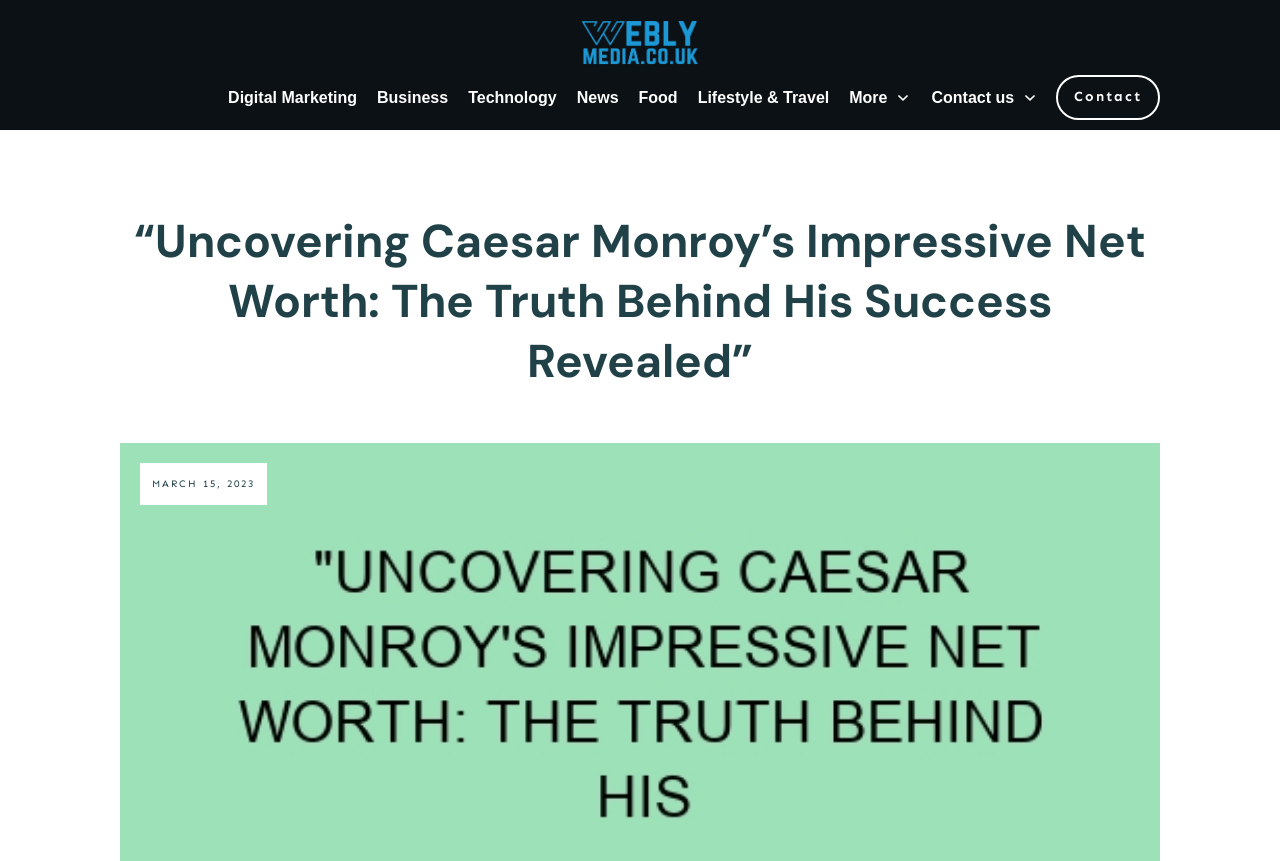Give a one-word or one-phrase response to the question: 
How many main categories are available on the webpage?

7